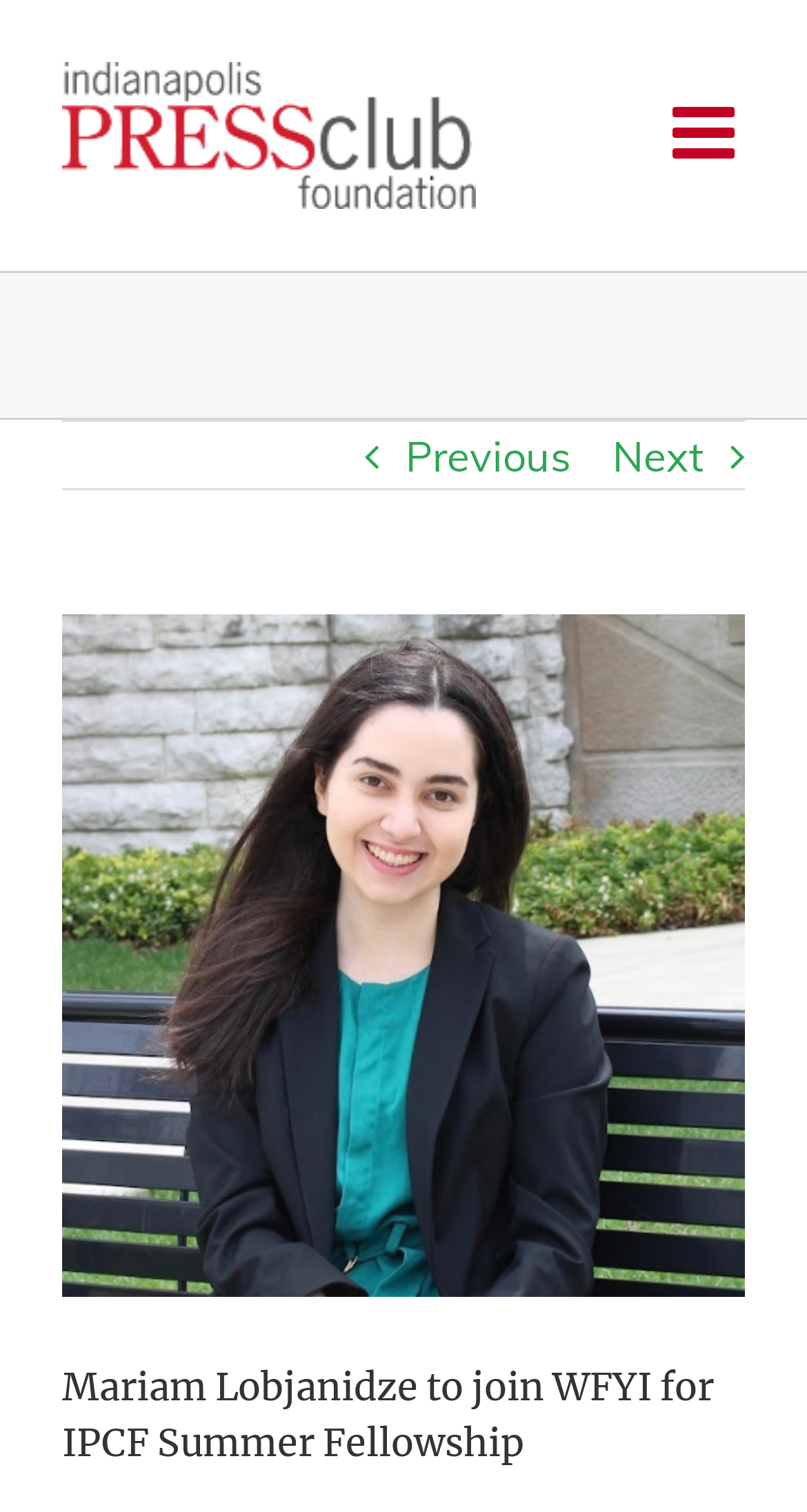What is the logo of Indy Press Club Foundation?
Give a detailed explanation using the information visible in the image.

The logo of Indy Press Club Foundation is located at the top left corner of the webpage, with a bounding box coordinate of [0.077, 0.041, 0.59, 0.138]. It is an image element with a link to the Indy Press Club Foundation.